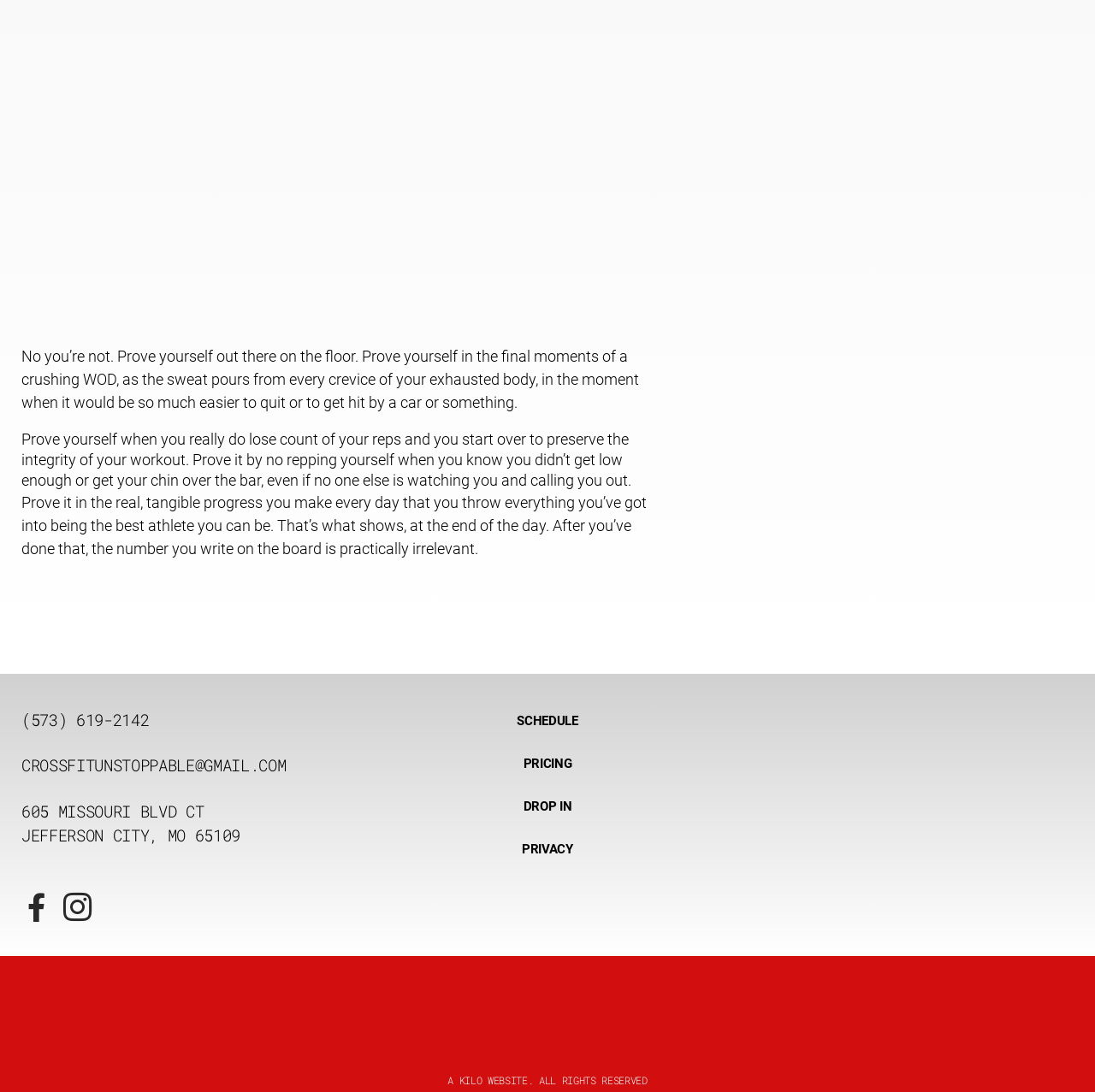Identify the bounding box coordinates of the region that should be clicked to execute the following instruction: "Click the 'DROP IN' link".

[0.345, 0.726, 0.655, 0.75]